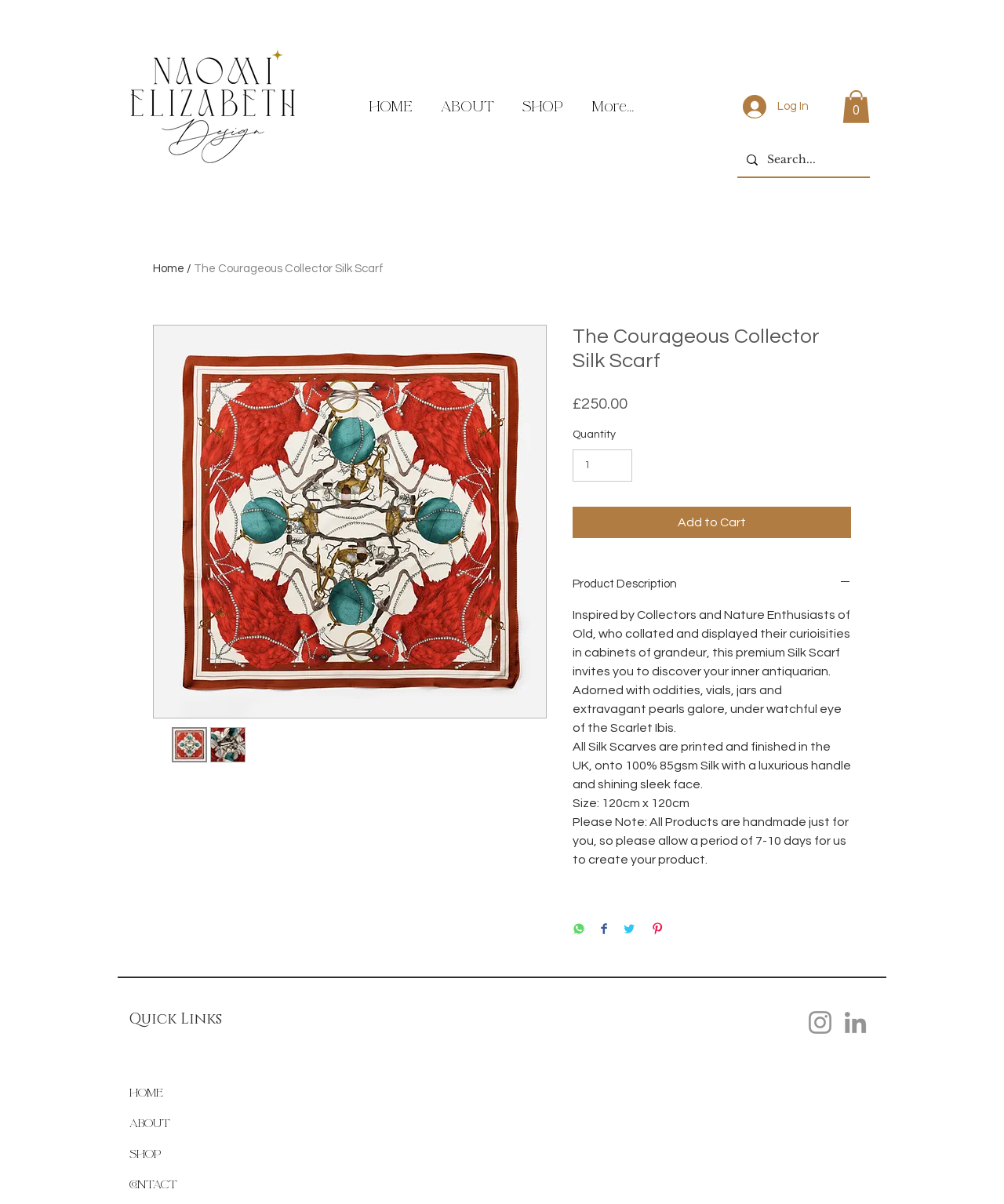Please predict the bounding box coordinates of the element's region where a click is necessary to complete the following instruction: "Search for products". The coordinates should be represented by four float numbers between 0 and 1, i.e., [left, top, right, bottom].

[0.764, 0.119, 0.834, 0.147]